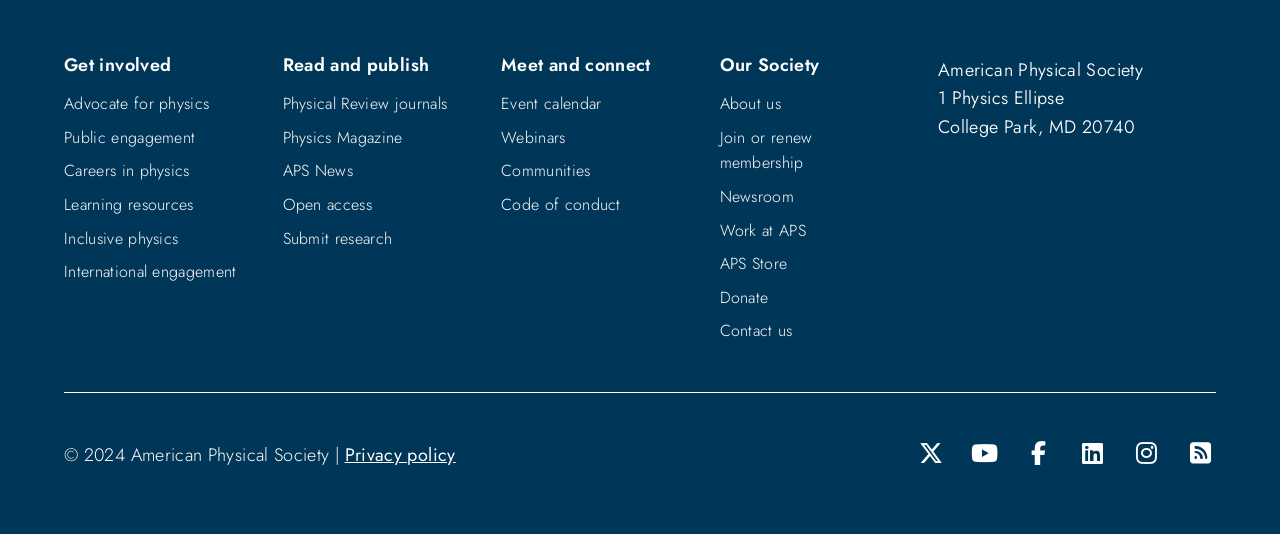What is the name of the organization? Refer to the image and provide a one-word or short phrase answer.

American Physical Society